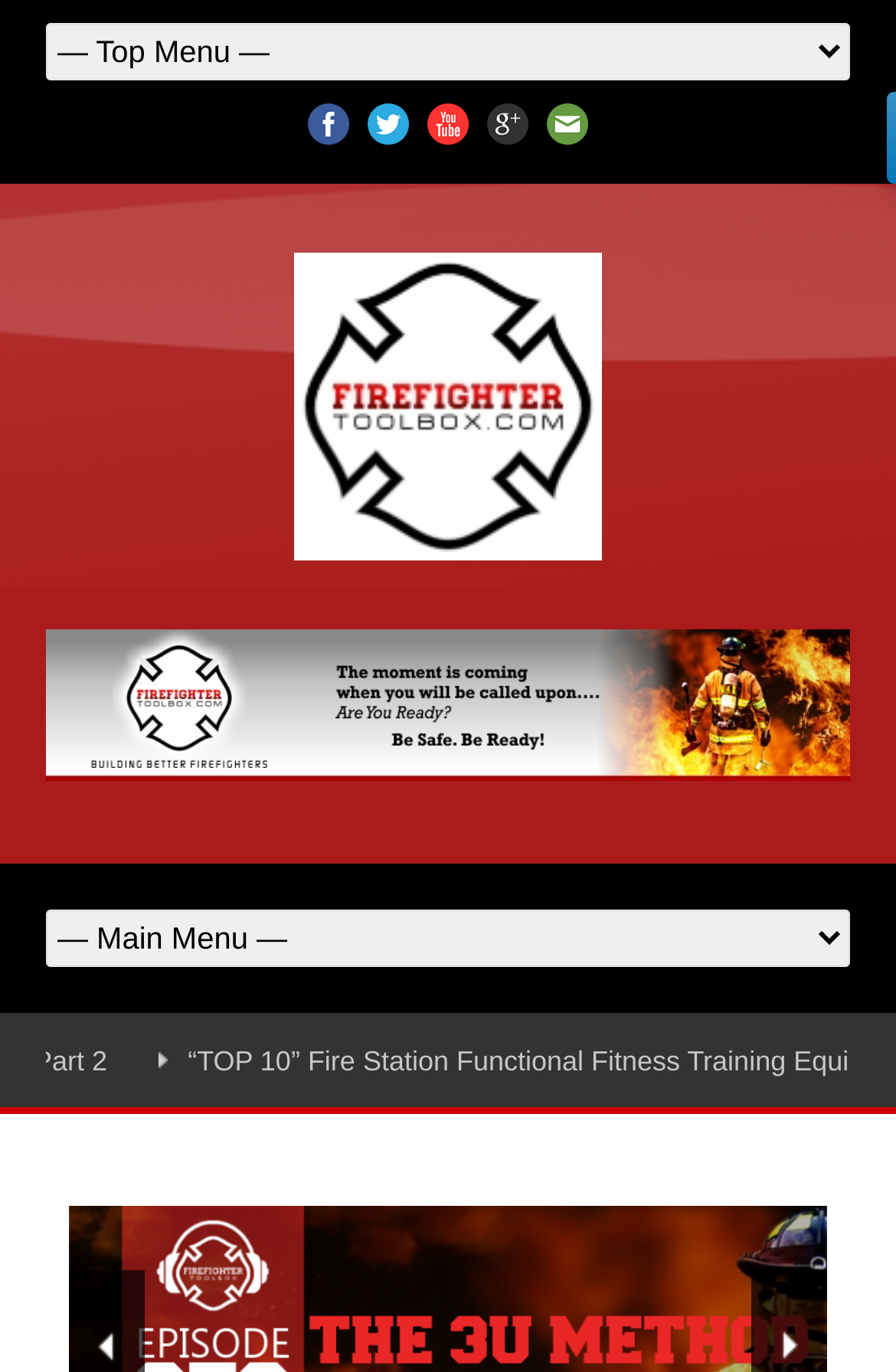Locate the bounding box of the UI element with the following description: "PCT".

None